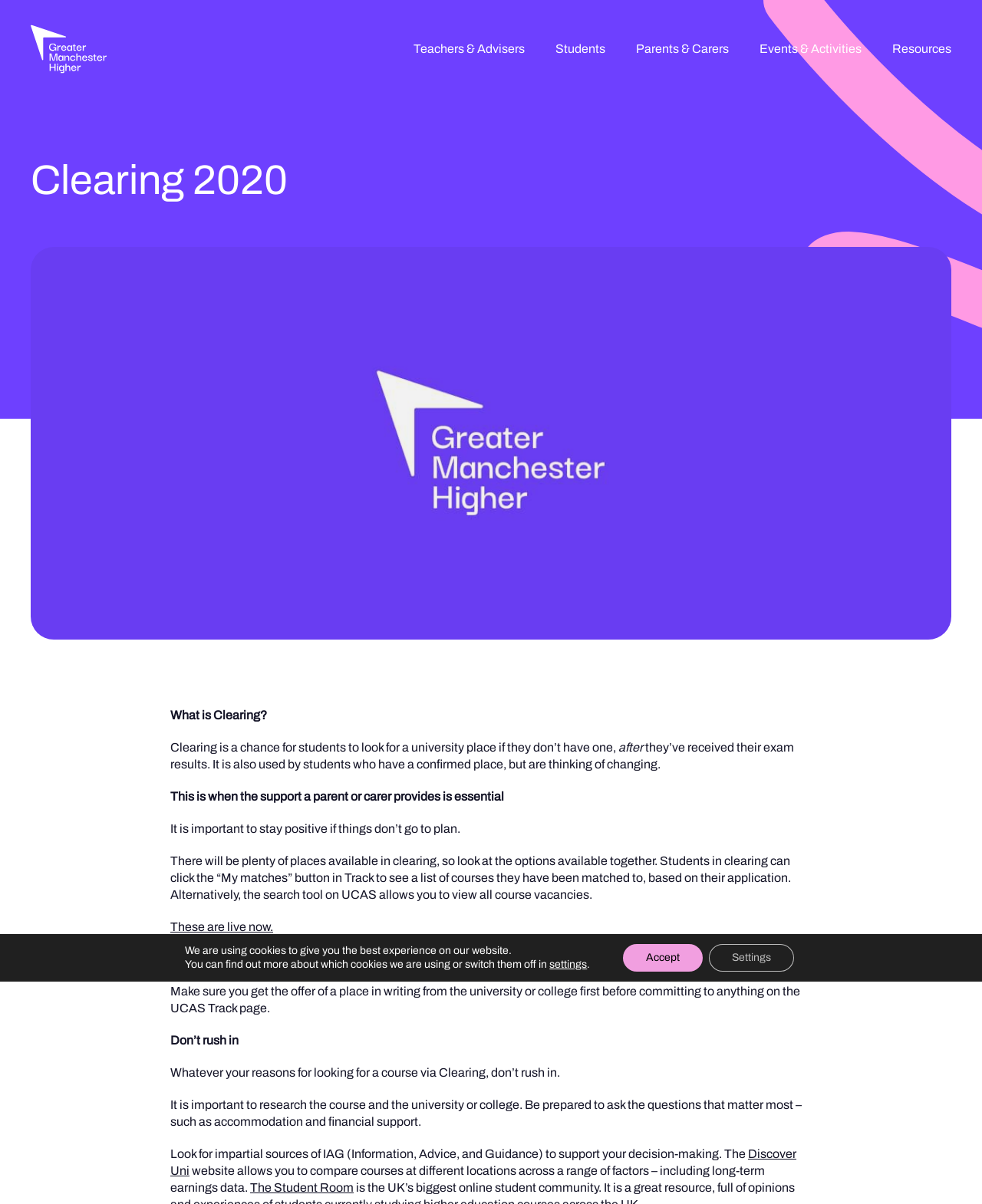Determine the bounding box coordinates of the region to click in order to accomplish the following instruction: "Click the 'The Student Room' link". Provide the coordinates as four float numbers between 0 and 1, specifically [left, top, right, bottom].

[0.255, 0.981, 0.36, 0.992]